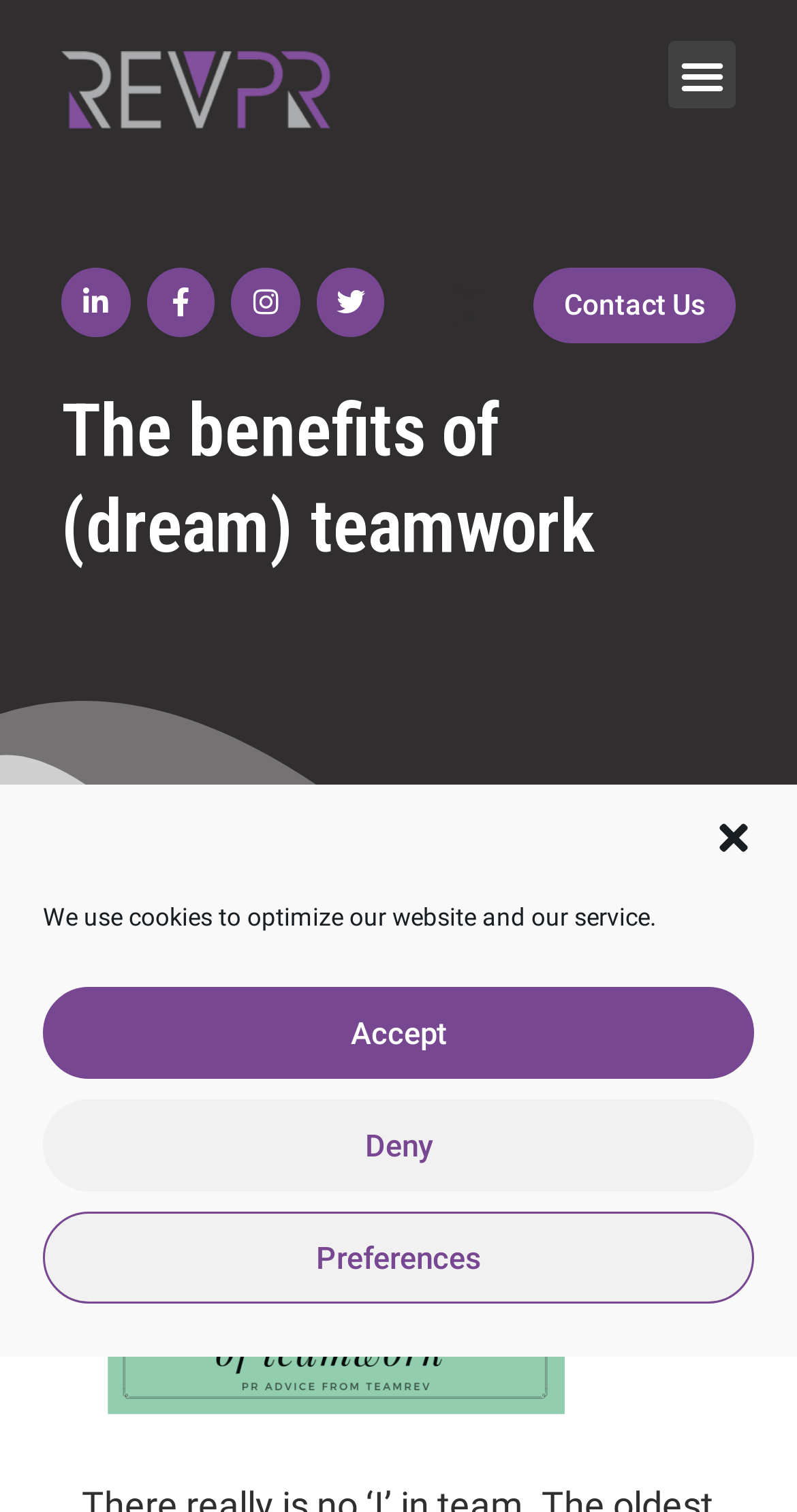What is the image about?
Based on the visual, give a brief answer using one word or a short phrase.

Teamwork